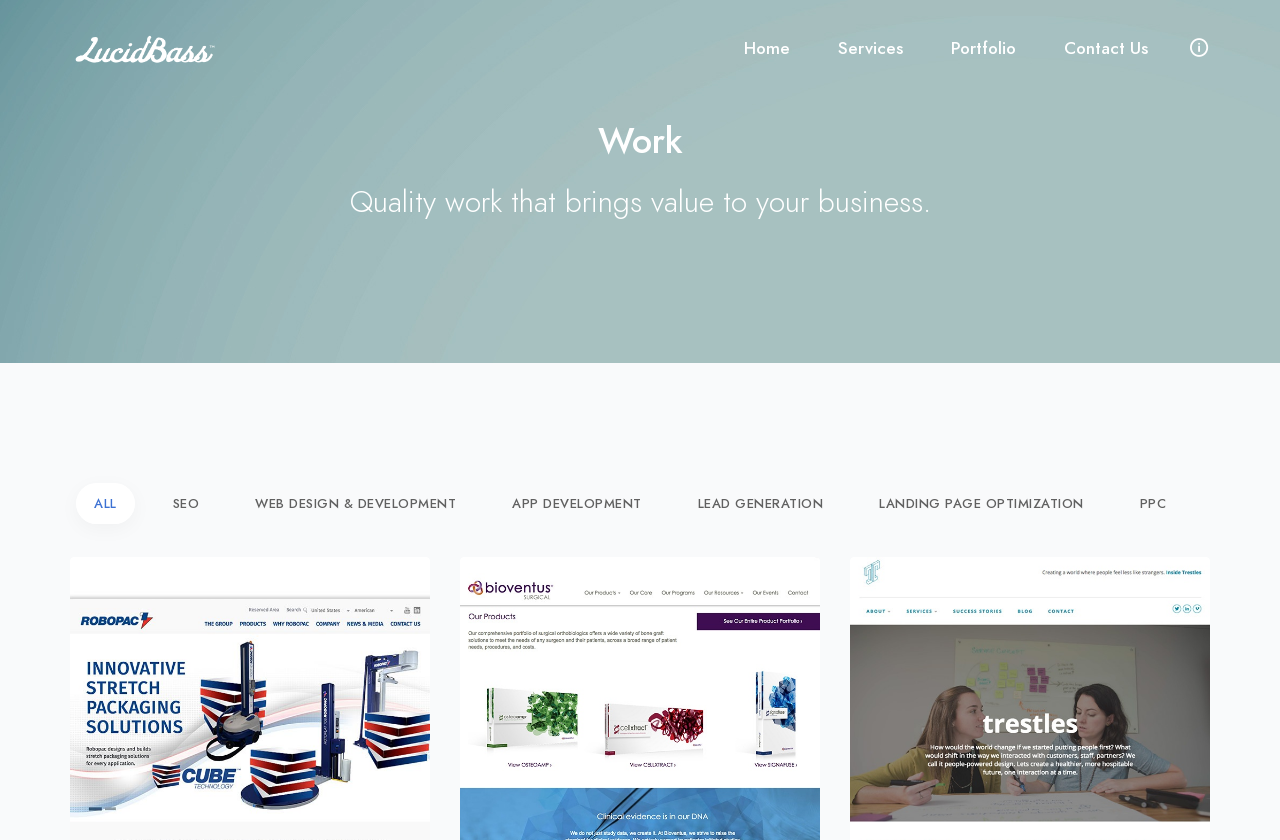Could you please study the image and provide a detailed answer to the question:
What is the company name?

The company name is mentioned in the webpage title and can be found at the top of the webpage.